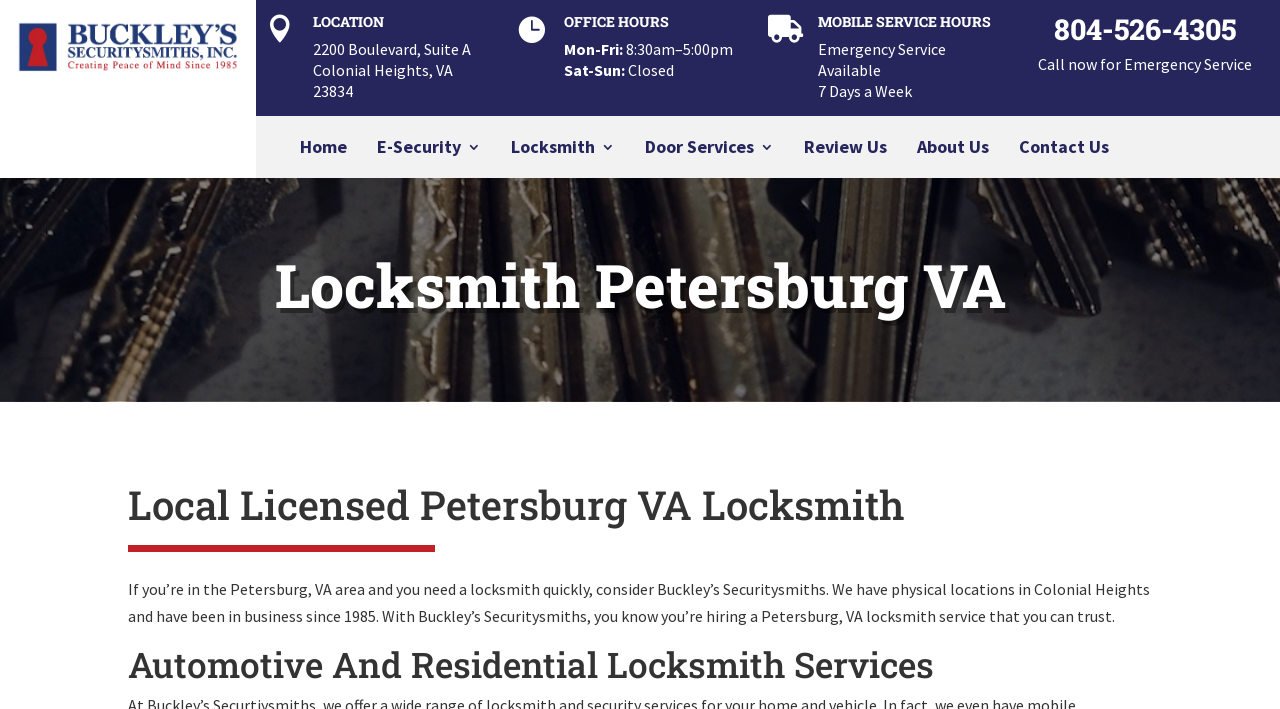Determine the bounding box coordinates for the area that needs to be clicked to fulfill this task: "Call the phone number". The coordinates must be given as four float numbers between 0 and 1, i.e., [left, top, right, bottom].

[0.796, 0.021, 0.992, 0.076]